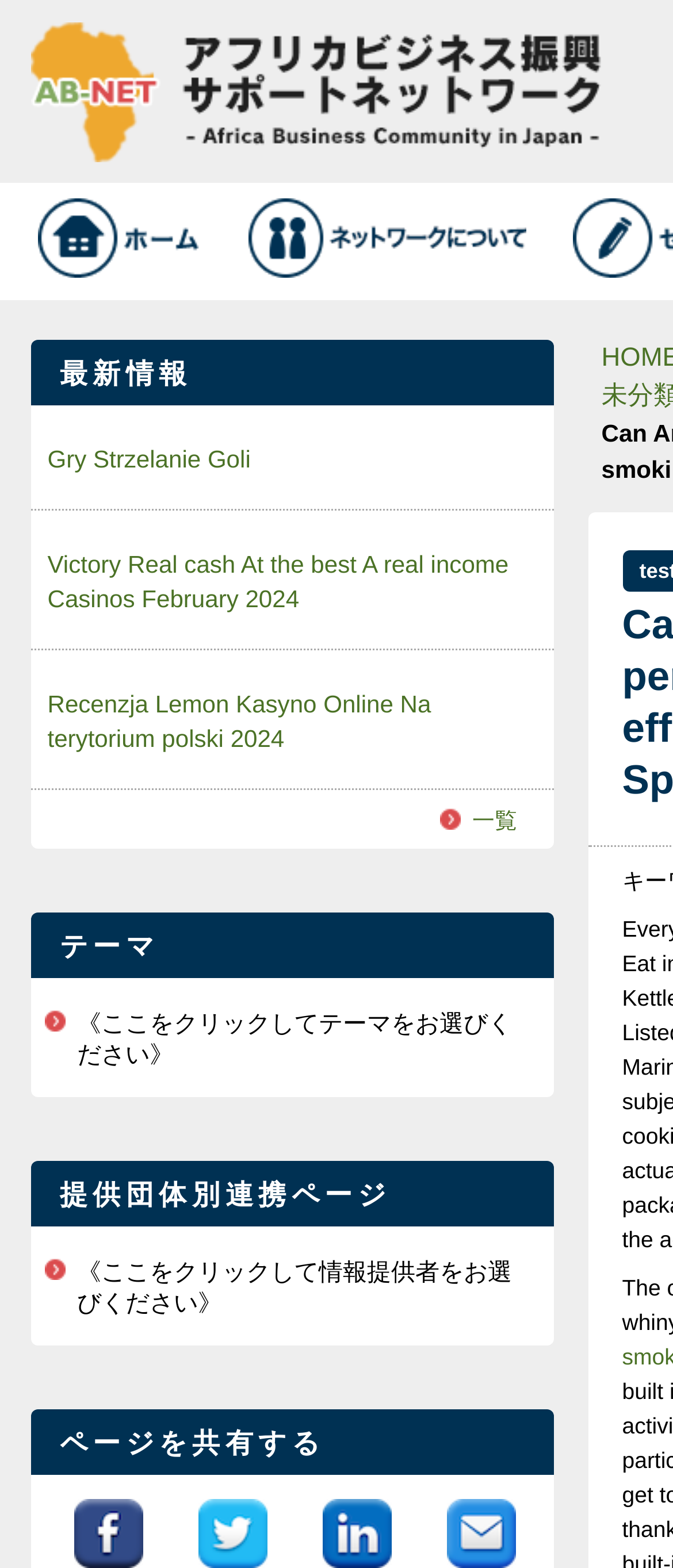How many images are there in the navigation menu?
Please provide a single word or phrase in response based on the screenshot.

4